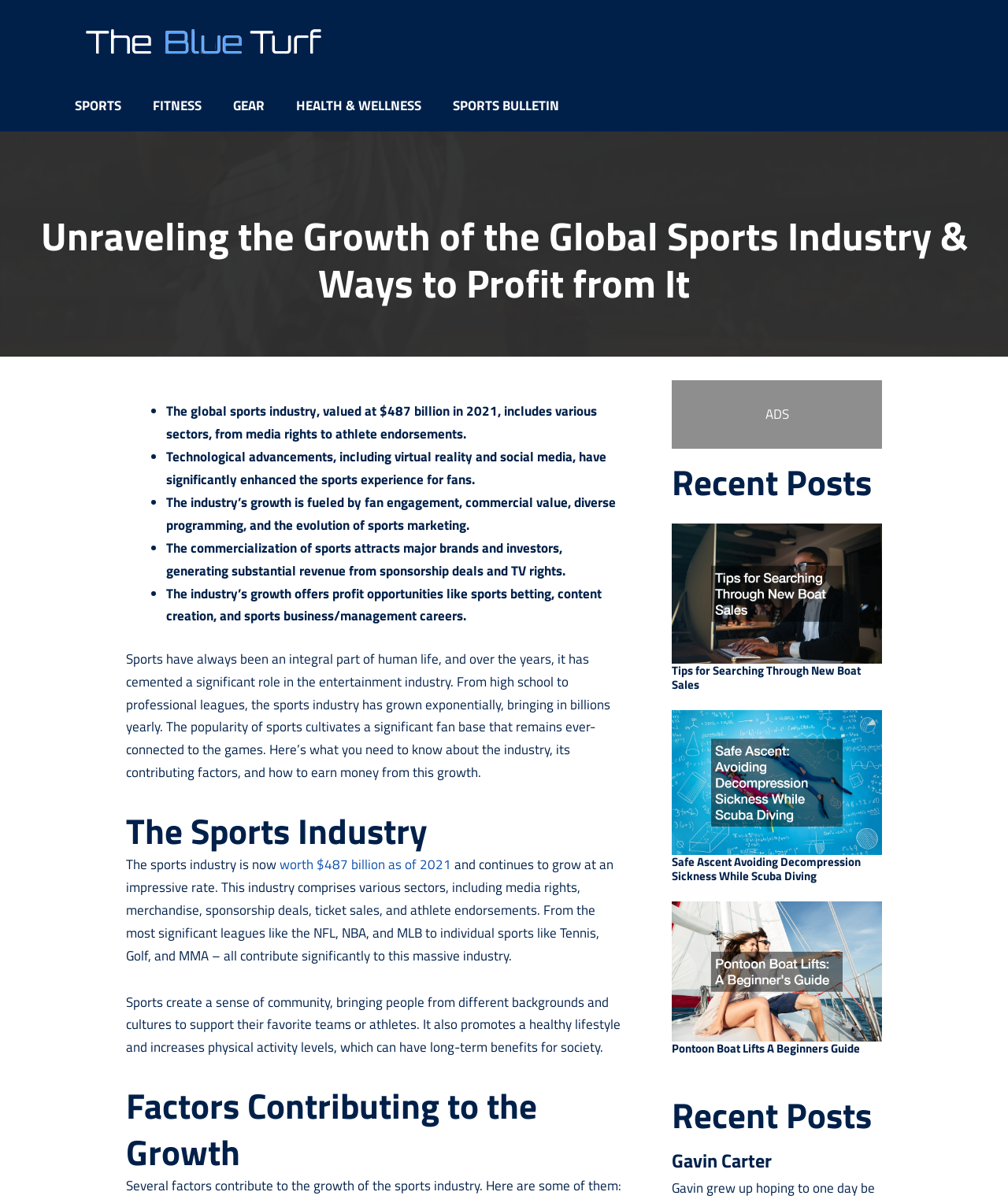Detail the webpage's structure and highlights in your description.

The webpage is about the sports industry, its growth, and ways to profit from it. At the top, there is a large image of an MLB player on the field, taking up almost the entire width of the page. Below the image, there are six links to different categories, including SPORTS, FITNESS, GEAR, HEALTH & WELLNESS, and SPORTS BULLETIN, aligned horizontally across the page.

The main content of the page is divided into sections, each with a heading. The first section is titled "Unraveling the Growth of the Global Sports Industry & Ways to Profit from It" and provides an overview of the industry. Below this heading, there are four bullet points, each describing a factor contributing to the growth of the industry, such as technological advancements and fan engagement.

The next section is titled "The Sports Industry" and provides more information about the industry, including its worth, which is $487 billion as of 2021. This section also describes the various sectors that make up the industry, including media rights, merchandise, and athlete endorsements.

The following section is titled "Factors Contributing to the Growth" and lists several factors that contribute to the growth of the industry. Below this section, there is a heading "Recent Posts" and a list of three recent posts, each with a link, image, and heading. The posts are about searching for new boat sales, avoiding decompression sickness while scuba diving, and pontoon boat lifts for beginners.

At the bottom of the page, there is another heading "Recent Posts" and a heading "Gavin Carter", which may be the author of the page or a related article.